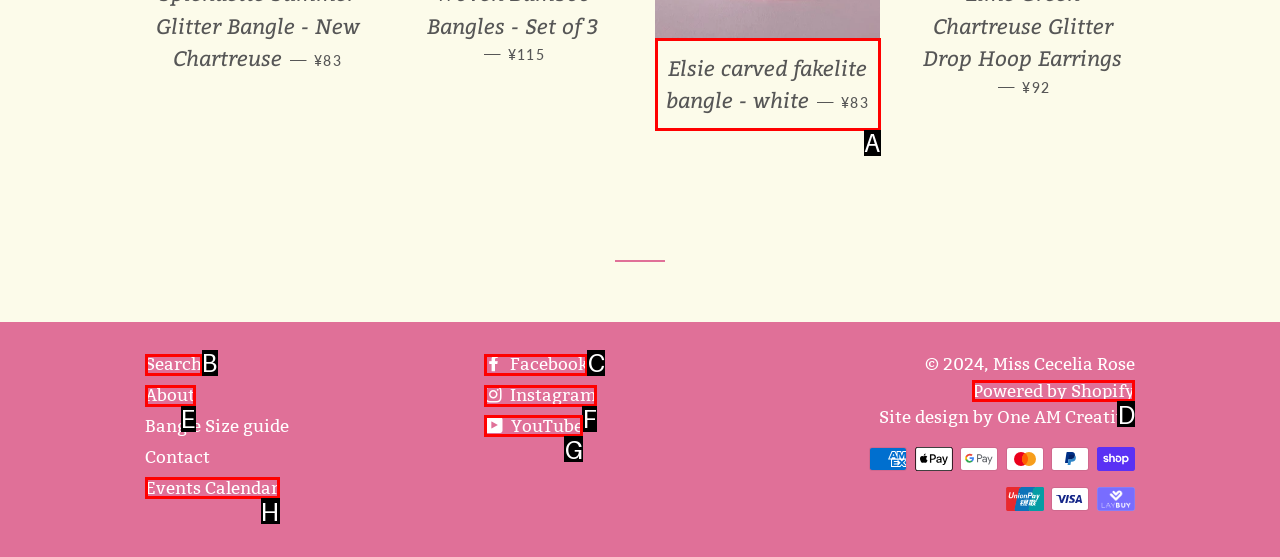Assess the description: Powered by Shopify and select the option that matches. Provide the letter of the chosen option directly from the given choices.

D